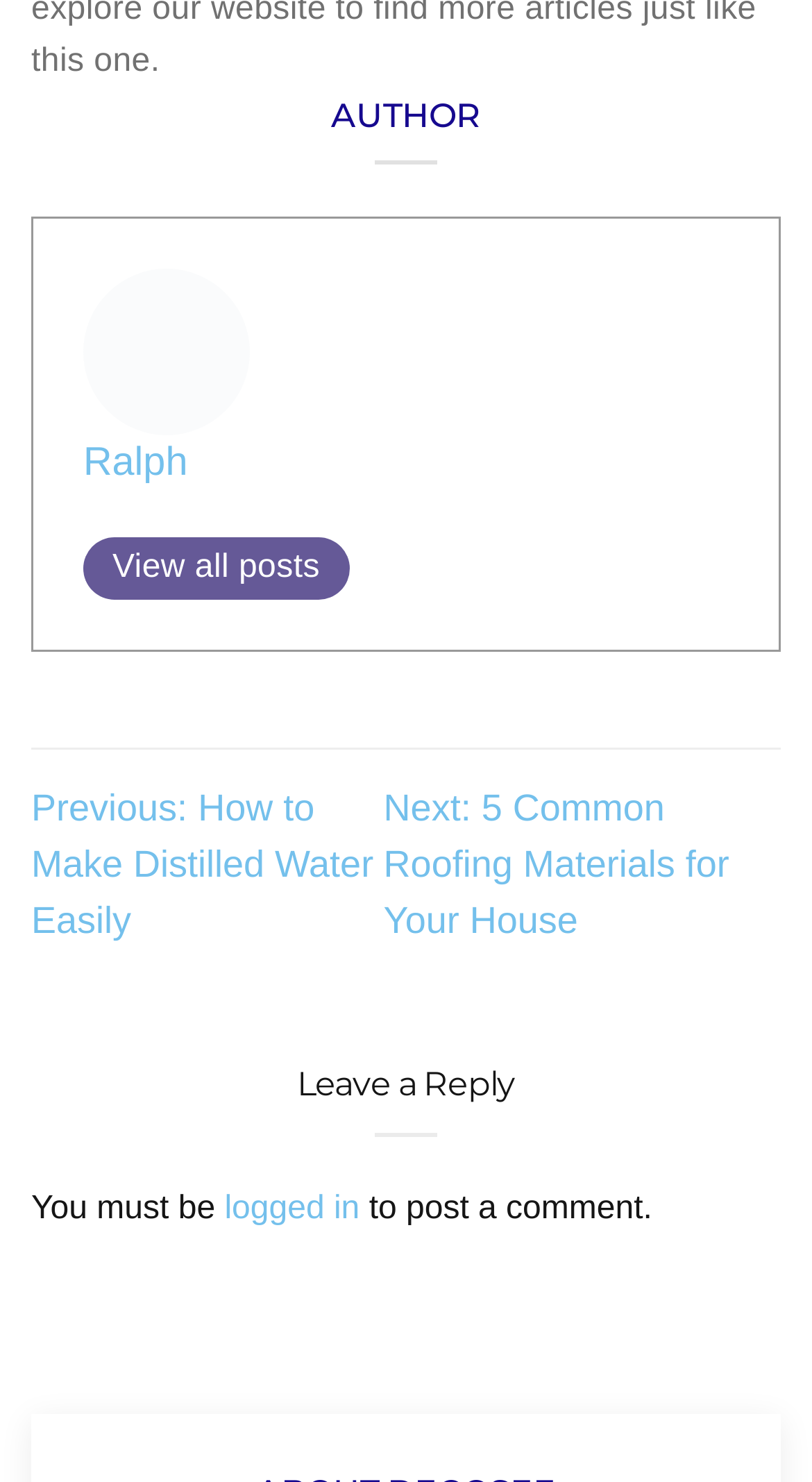What is the author's name?
Please answer the question with as much detail and depth as you can.

The author's name is obtained from the image and link elements with the text 'Ralph' at the top of the webpage.